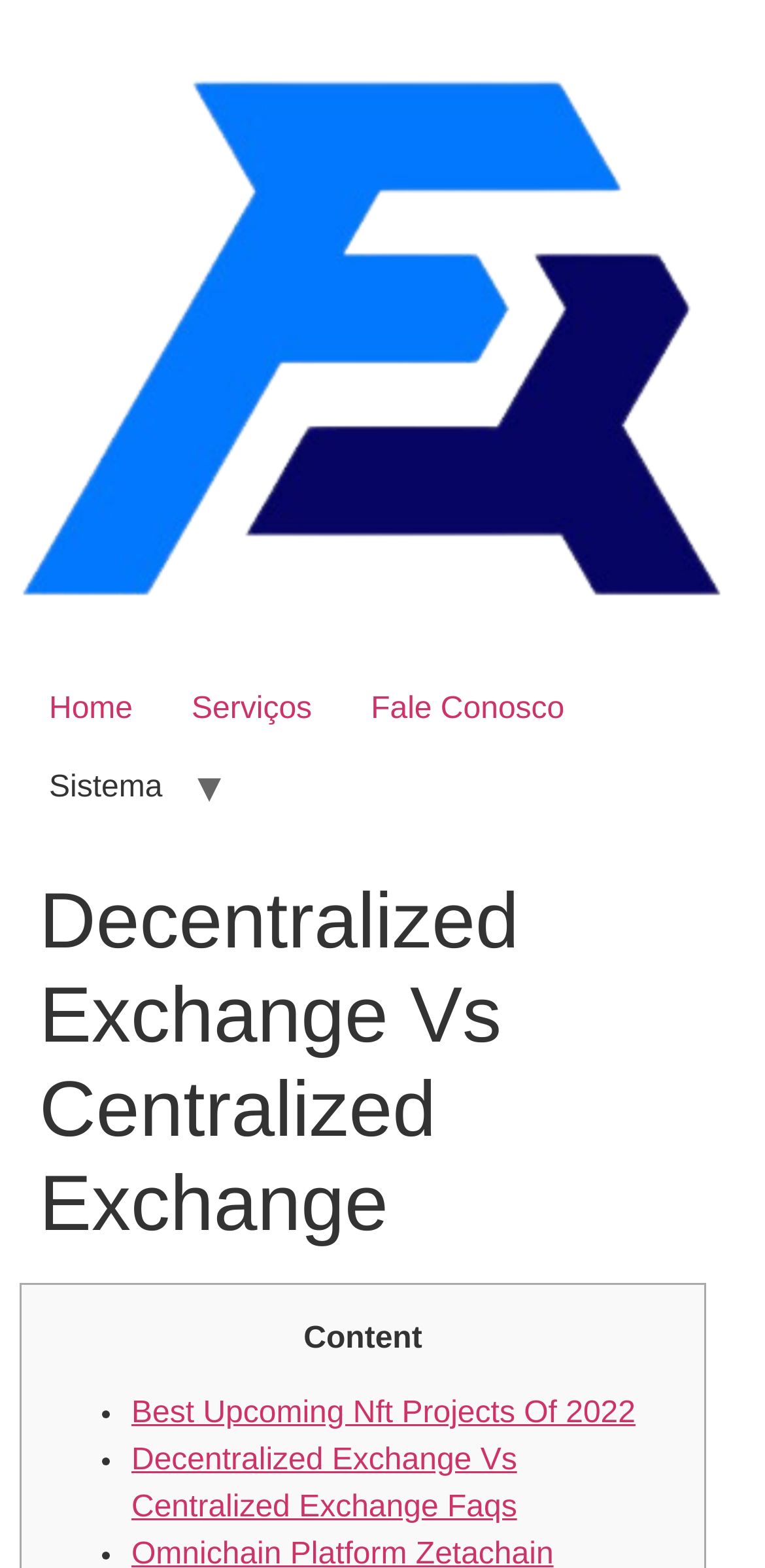What is the topic of the content?
Examine the image and provide an in-depth answer to the question.

The topic of the content is 'Decentralized Exchange Vs Centralized Exchange' which is a heading element located in the middle of the webpage with a bounding box coordinate of [0.026, 0.557, 0.974, 0.798].